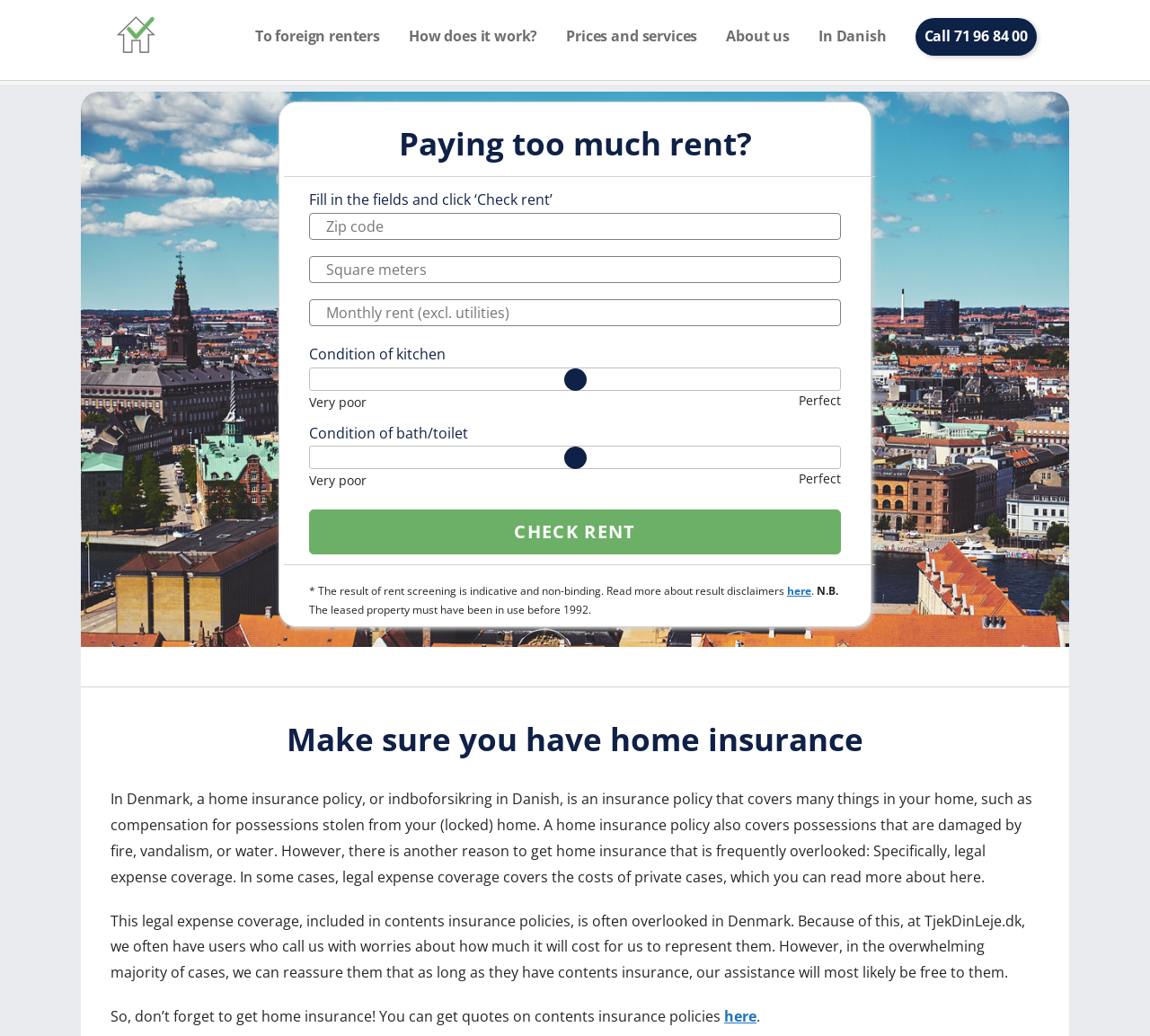Using the information shown in the image, answer the question with as much detail as possible: What type of insurance is being recommended?

The webpage has a section that discusses the importance of having home insurance, specifically mentioning that it covers possessions stolen from or damaged in the home, and also provides legal expense coverage. This section is encouraging users to get home insurance quotes.